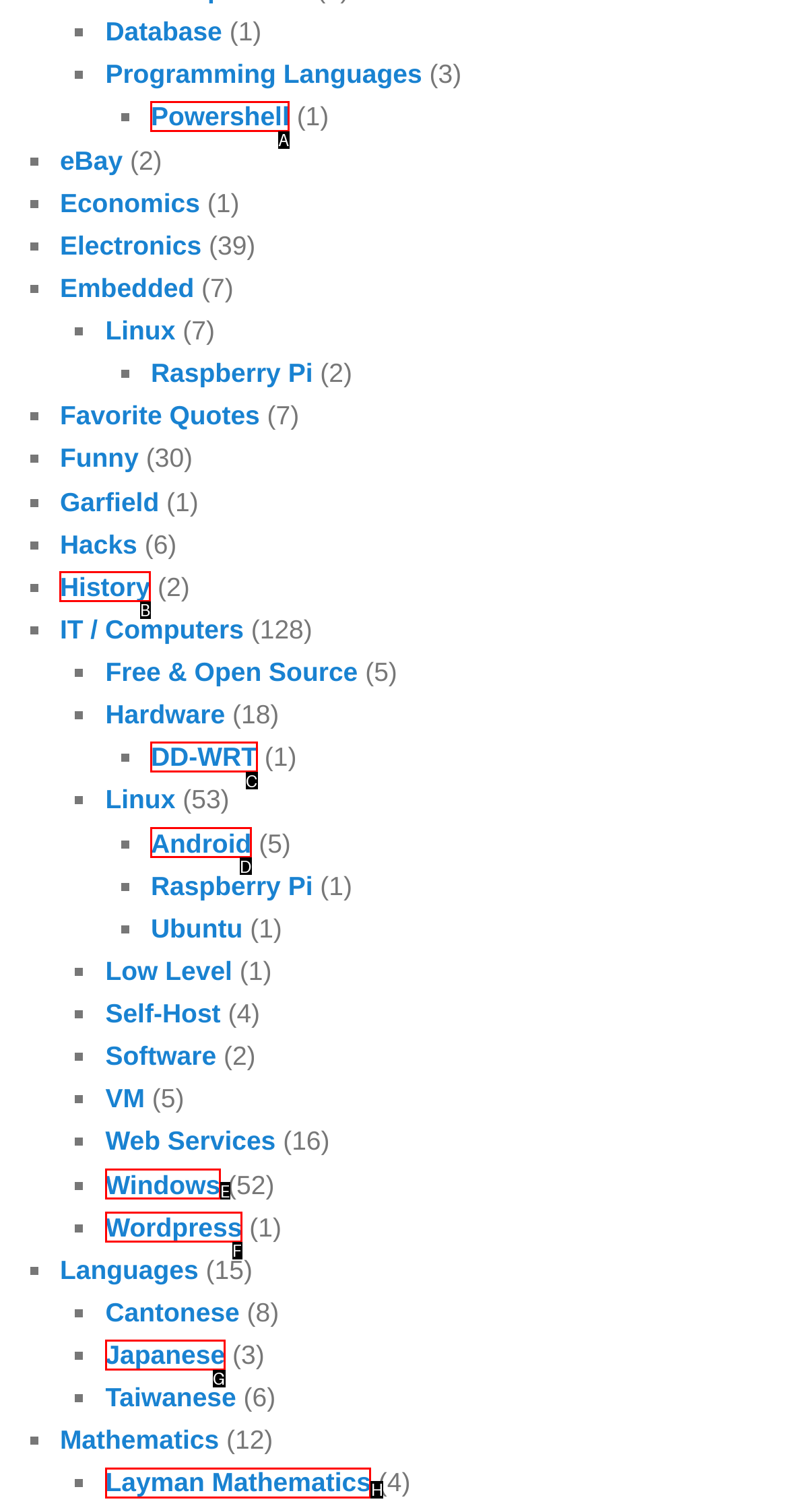Select the UI element that should be clicked to execute the following task: Visit Powershell
Provide the letter of the correct choice from the given options.

A